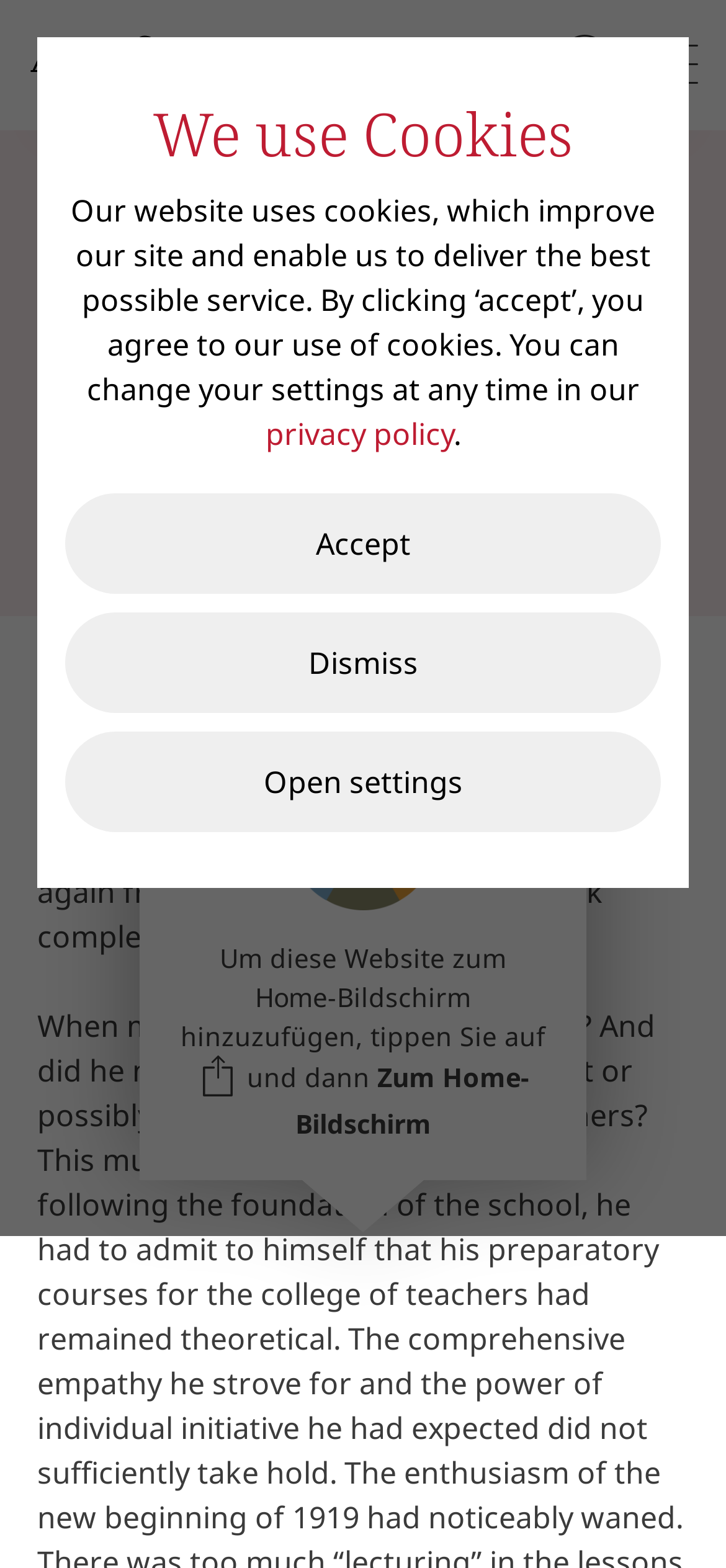Using the provided element description "Articles as of 2009", determine the bounding box coordinates of the UI element.

[0.103, 0.602, 0.536, 0.629]